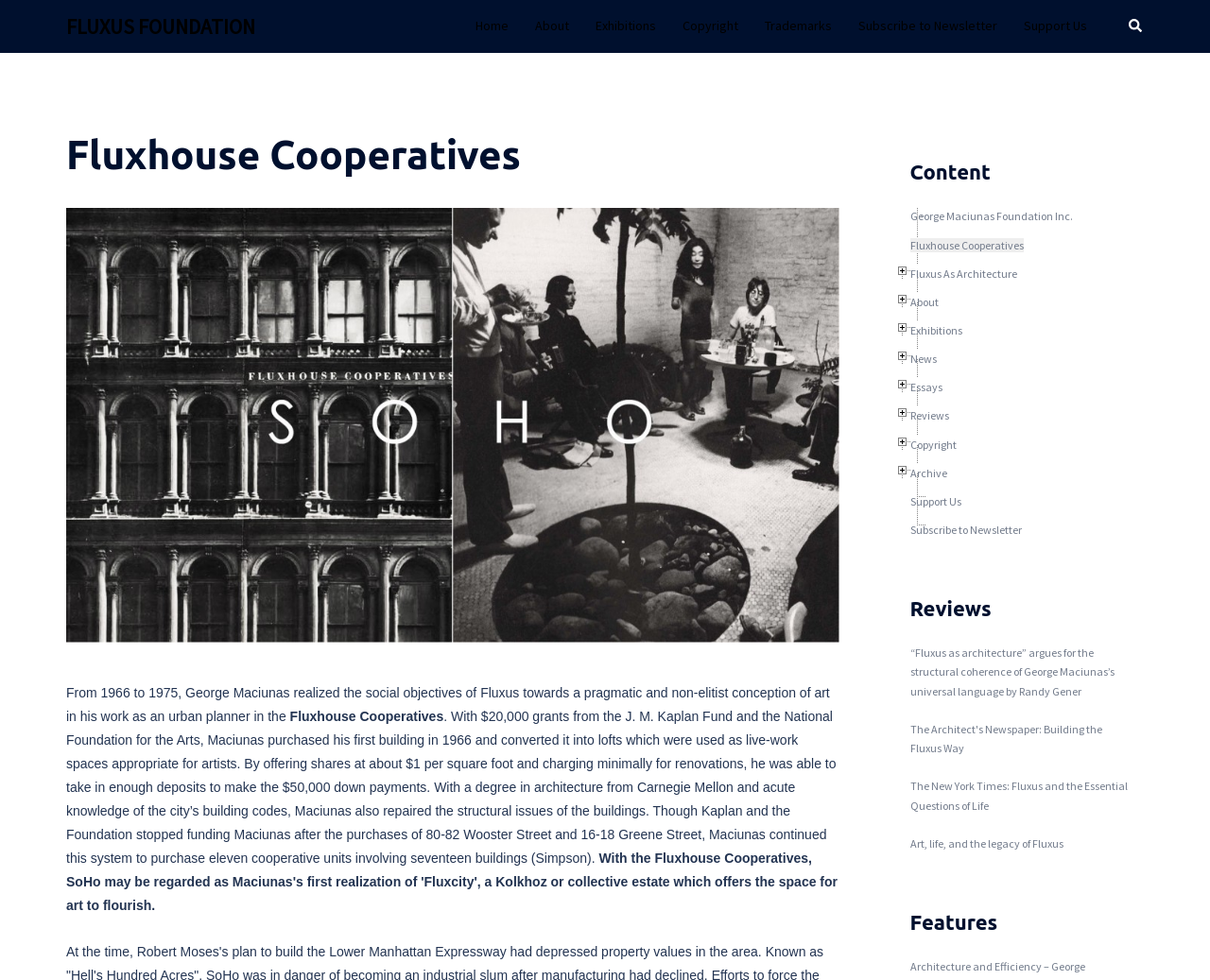Give a detailed overview of the webpage's appearance and contents.

The webpage is about Mr. Fluxus, with a focus on Fluxus Foundation and George Maciunas. At the top, there is a navigation menu with 8 links: FLUXUS FOUNDATION, Home, About, Exhibitions, Copyright, Trademarks, Subscribe to Newsletter, and Support Us. To the right of the navigation menu, there is a search link with a small image.

Below the navigation menu, there is a header section with a heading "Fluxhouse Cooperatives" and a subheading "Fluxhouse Cooperatives_George Maciunas Foundation". Below the header section, there is a link to "Fluxhouse Cooperatives_George Maciunas Foundation" with an image.

The main content of the webpage is divided into two sections. The left section has two paragraphs of text describing George Maciunas' work as an urban planner and his efforts to create live-work spaces for artists. The right section has a heading "Content" and lists 13 links to various topics, including George Maciunas Foundation Inc., Fluxhouse Cooperatives, Fluxus As Architecture, About, Exhibitions, News, Essays, Reviews, Copyright, Archive, Support Us, and Subscribe to Newsletter.

Below the main content, there are two more sections. The first section has a heading "Reviews" and lists 4 links to reviews and articles about Fluxus, including "“Fluxus as architecture” argues for the structural coherence of George Maciunas’s universal language", "The Architect's Newspaper: Building the Fluxus Way", "The New York Times: Fluxus and the Essential Questions of Life", and "Art, life, and the legacy of Fluxus". The second section has a heading "Features" but does not contain any links or content.